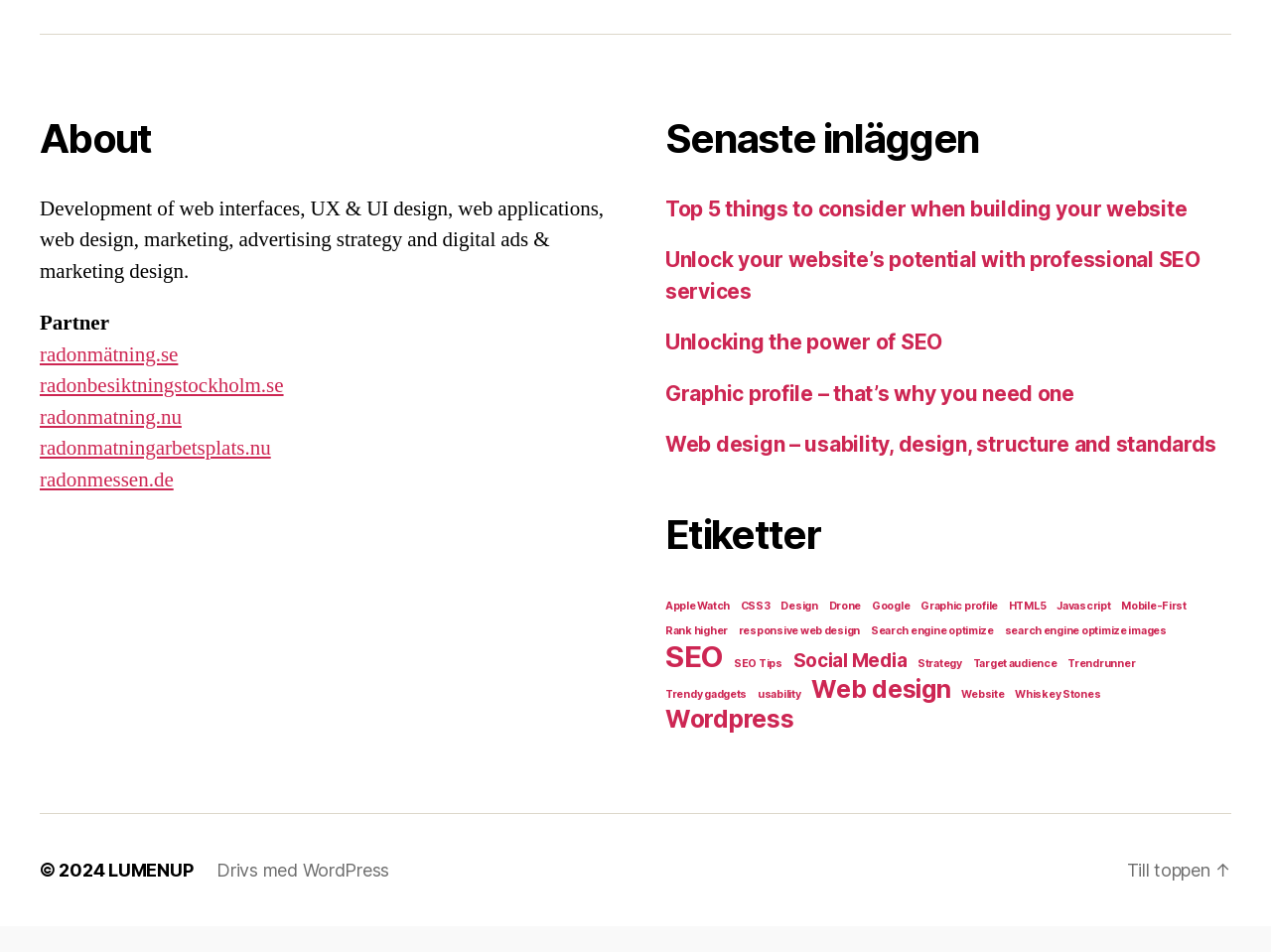Locate the bounding box coordinates of the element I should click to achieve the following instruction: "Visit the 'radonmätning.se' website".

[0.031, 0.386, 0.14, 0.414]